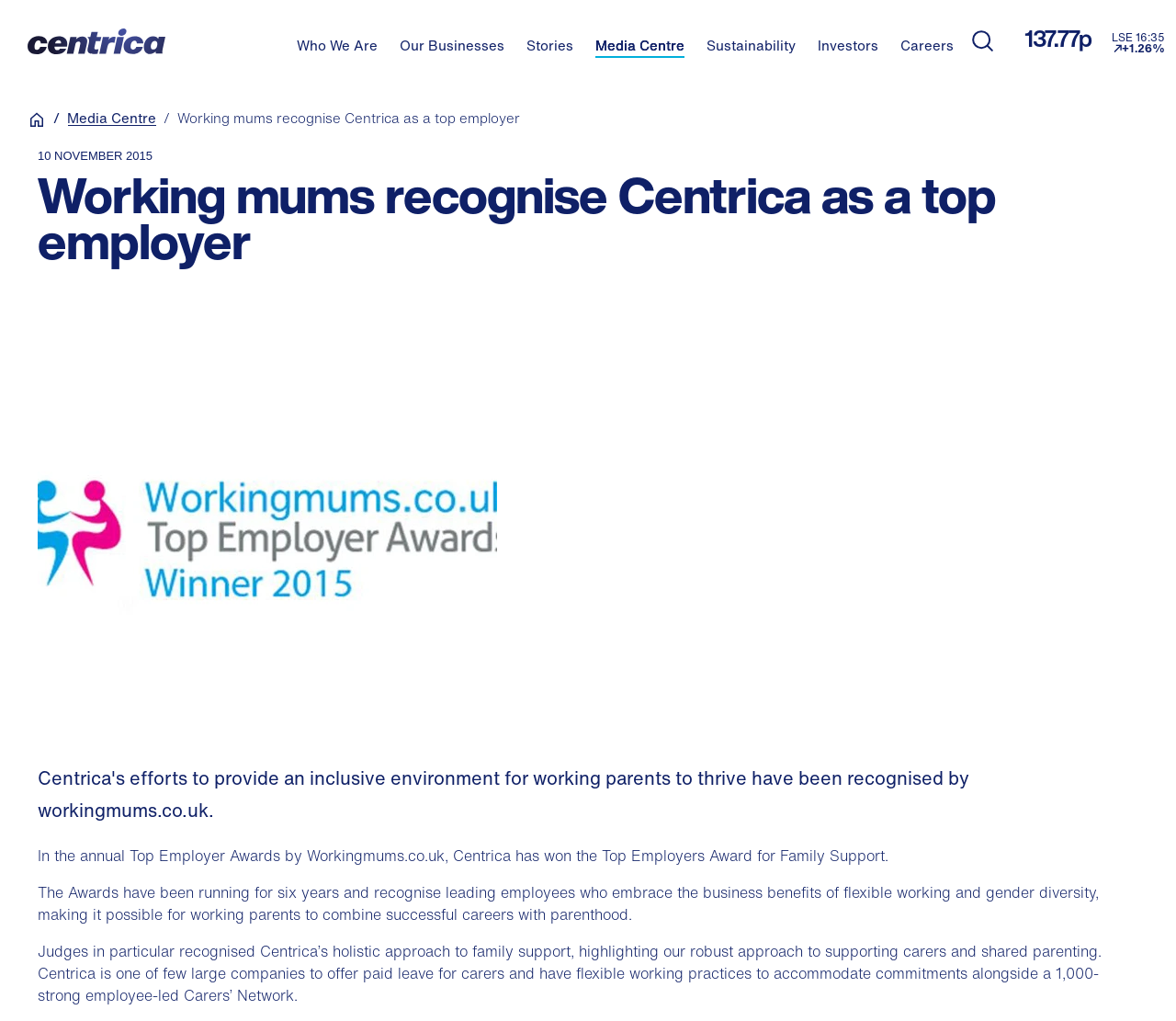What award did Centrica win?
Your answer should be a single word or phrase derived from the screenshot.

Top Employers Award for Family Support